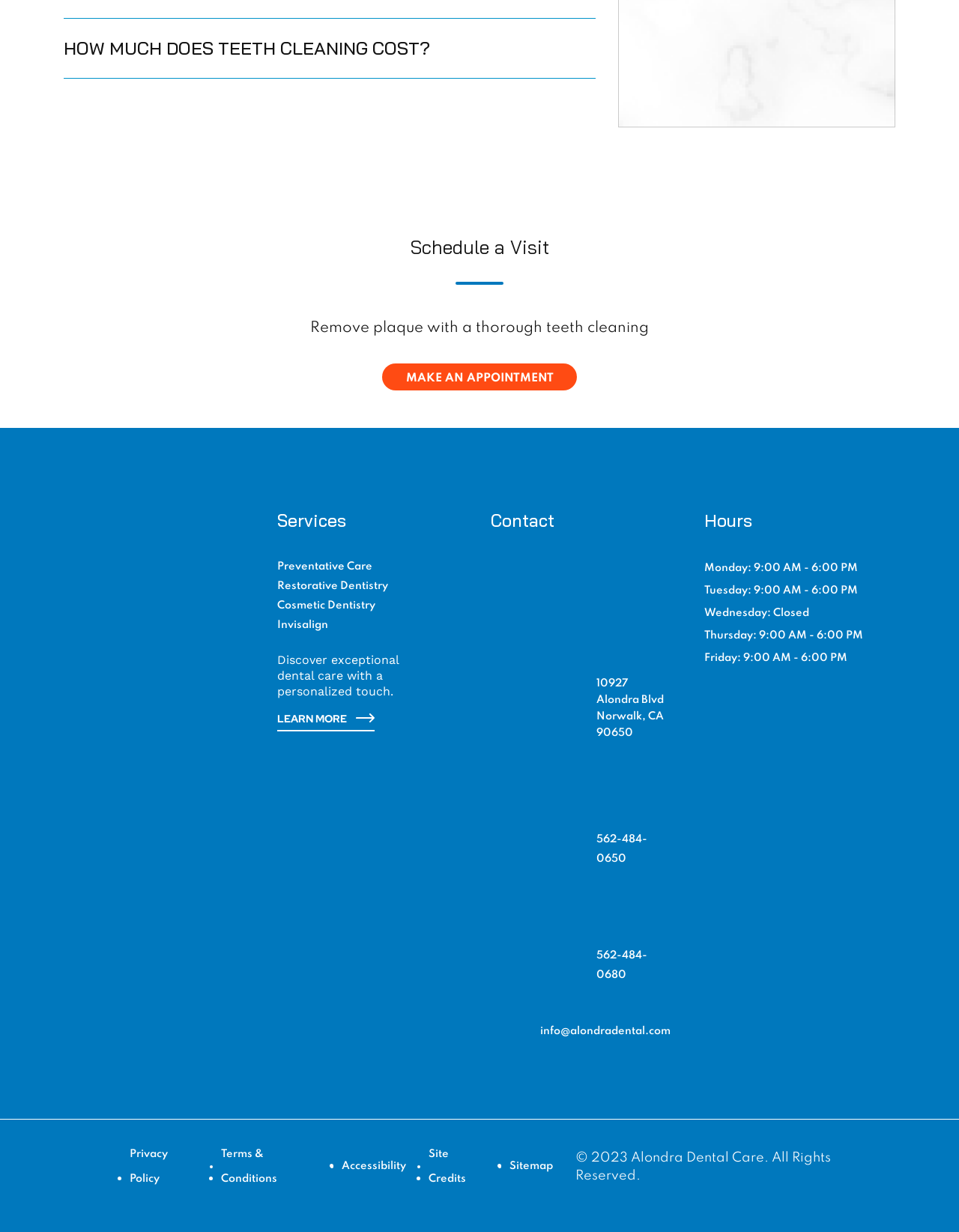What are the hours of operation on Monday?
Please give a detailed and elaborate answer to the question based on the image.

I found the hours of operation on Monday by looking at the 'Hours' section and finding the static text that says 'Monday: 9:00 AM - 6:00 PM'.